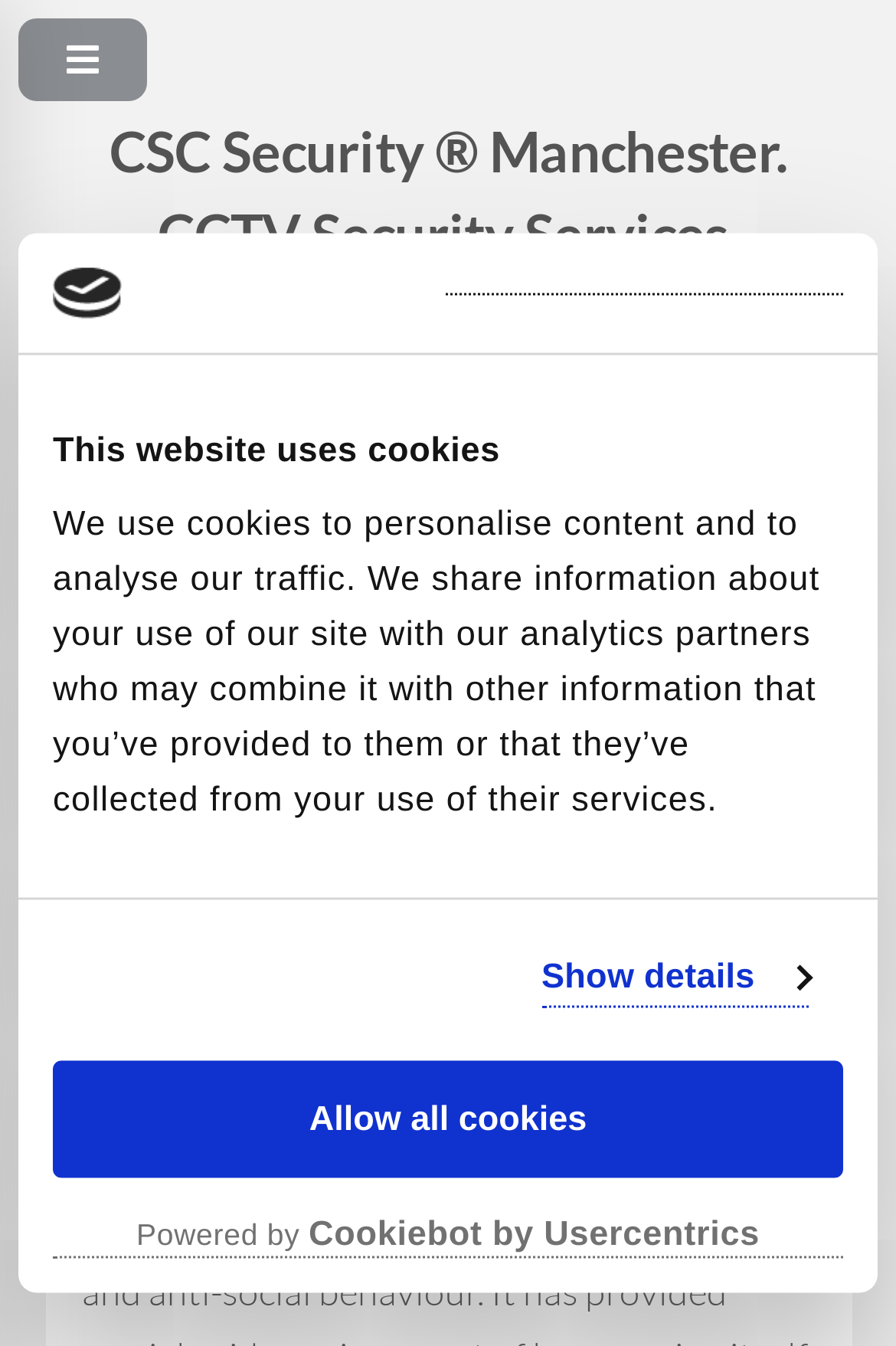Please answer the following question as detailed as possible based on the image: 
What is the purpose of the 'Allow all cookies' button?

The 'Allow all cookies' button is located in the consent tab panel, which is related to the website's cookie policy. Therefore, the purpose of this button is to allow the website to use cookies.